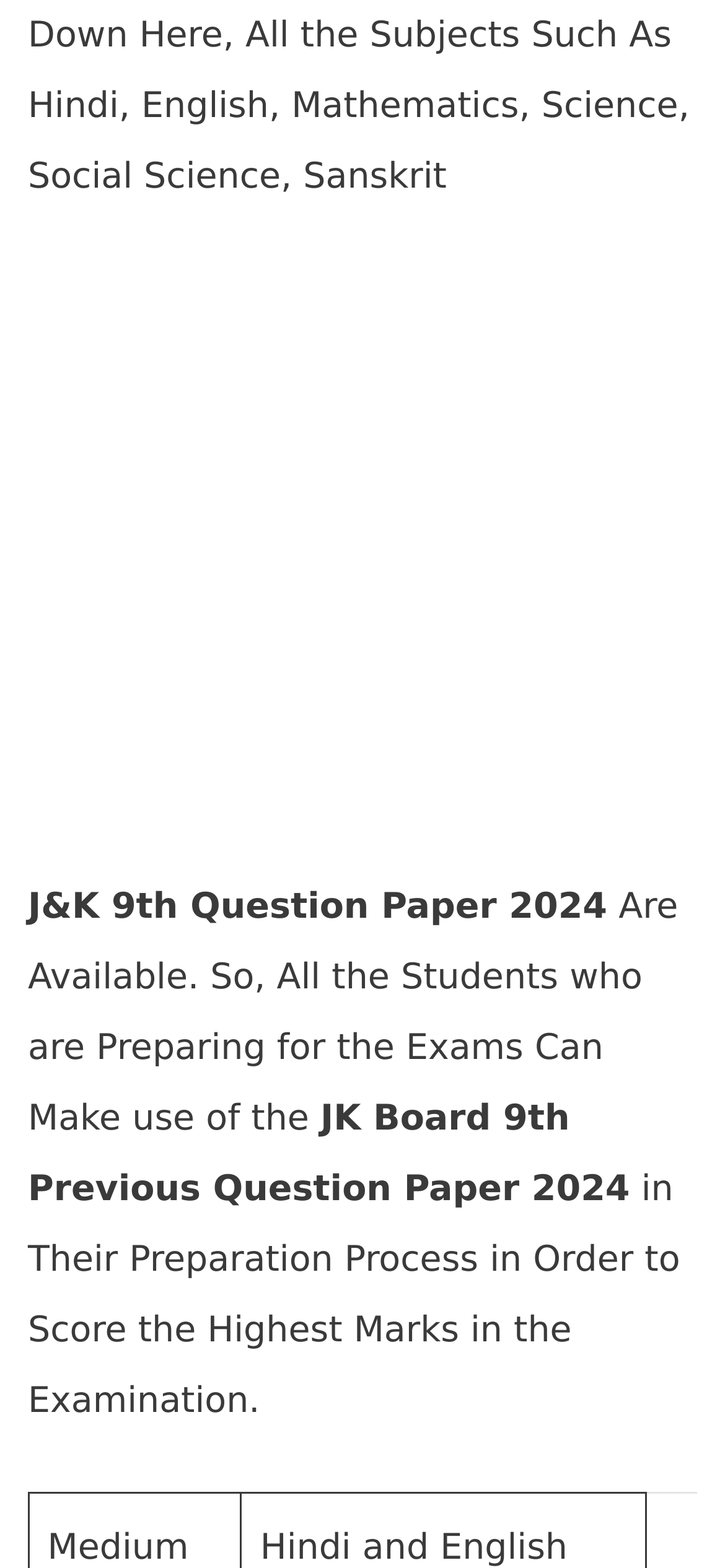Bounding box coordinates must be specified in the format (top-left x, top-left y, bottom-right x, bottom-right y). All values should be floating point numbers between 0 and 1. What are the bounding box coordinates of the UI element described as: Disclaimer – User Agreement

[0.061, 0.721, 0.688, 0.742]